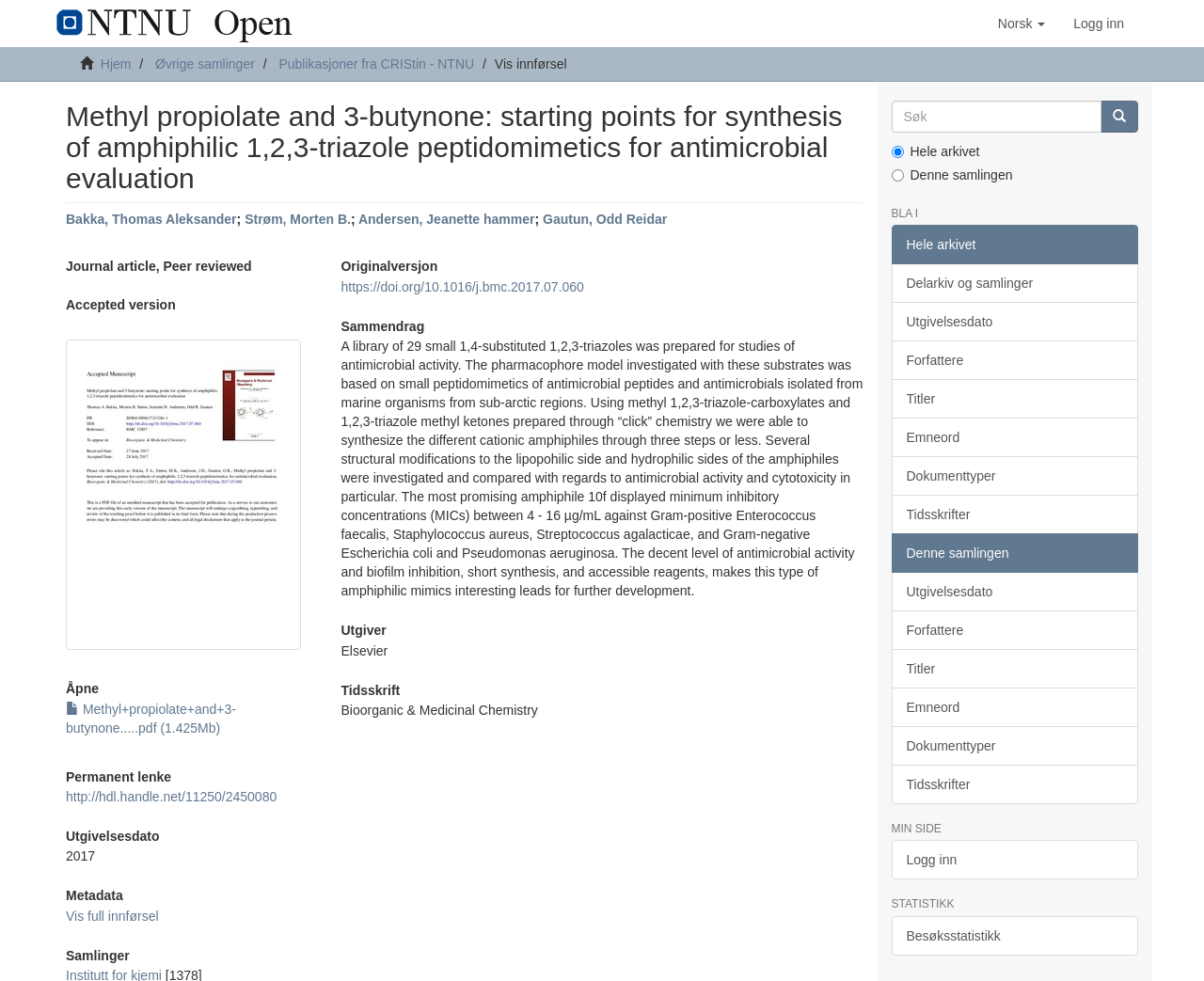Please determine the bounding box coordinates of the element's region to click in order to carry out the following instruction: "Search for something". The coordinates should be four float numbers between 0 and 1, i.e., [left, top, right, bottom].

[0.74, 0.103, 0.915, 0.135]